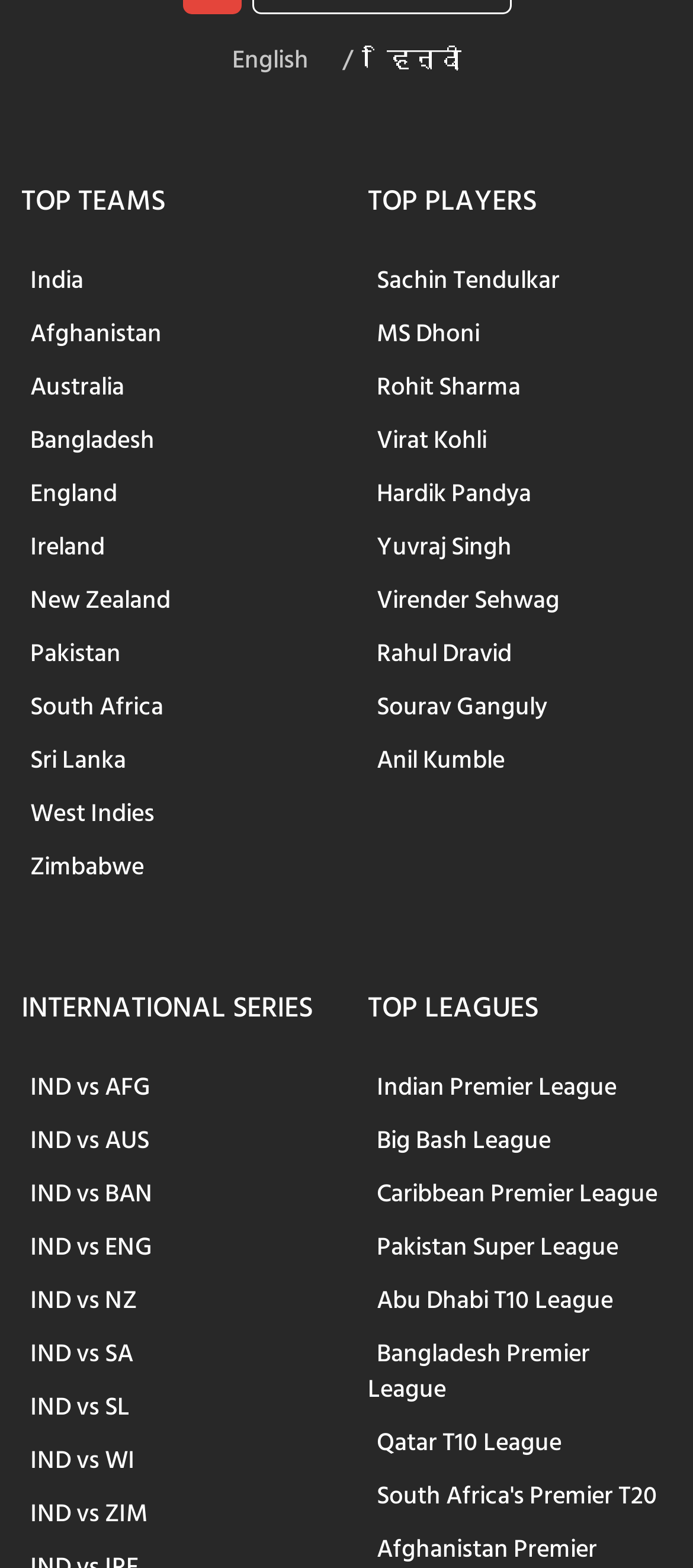Please answer the following question using a single word or phrase: 
How many teams are listed under 'TOP TEAMS'?

10